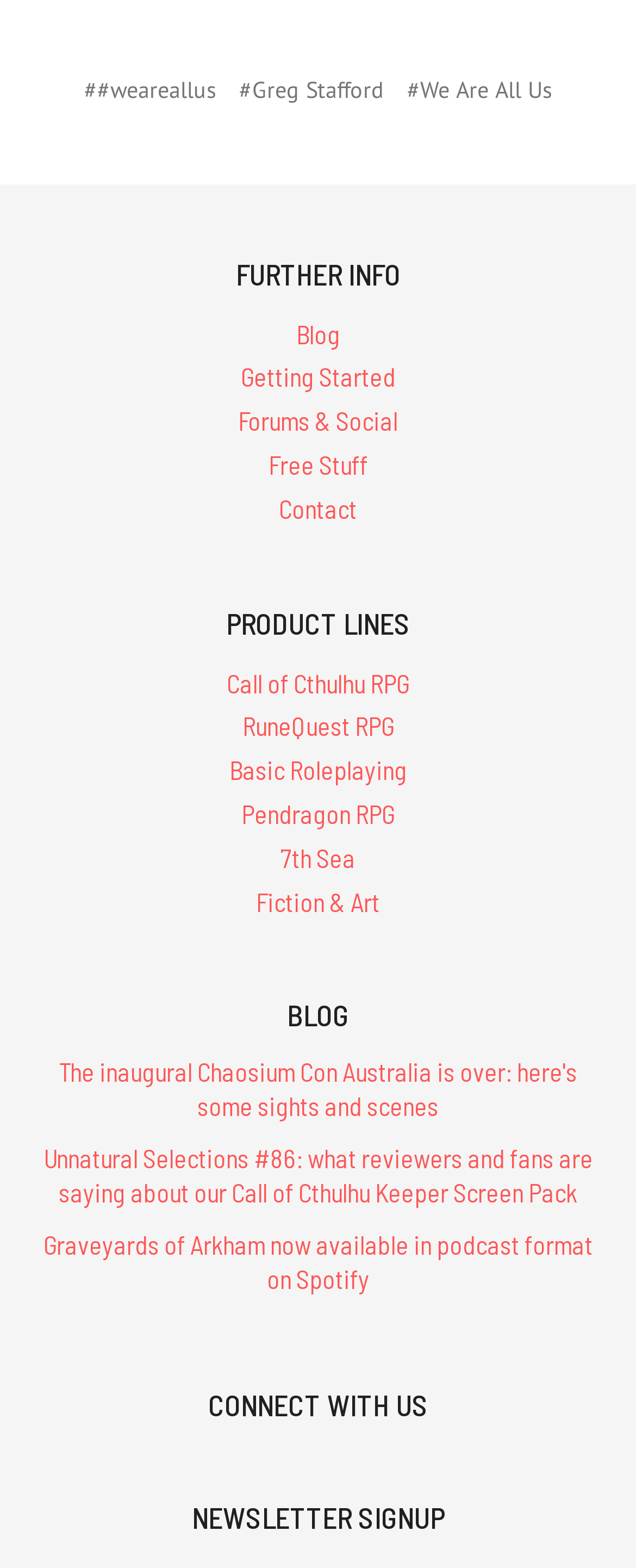Identify the bounding box of the UI element described as follows: "##weareallus". Provide the coordinates as four float numbers in the range of 0 to 1 [left, top, right, bottom].

[0.114, 0.041, 0.358, 0.074]